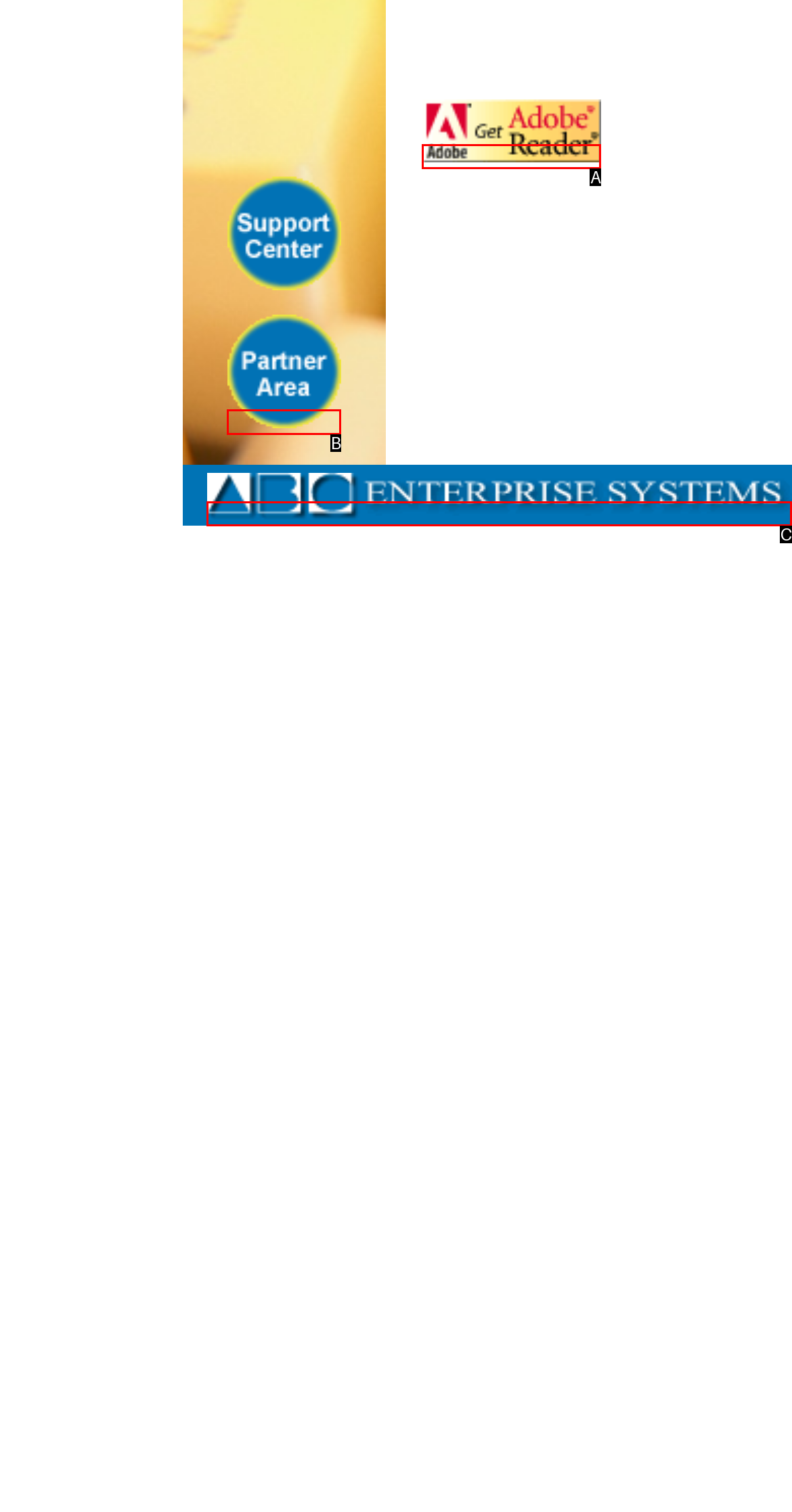Determine which option matches the element description: alt="Get Acrobat Reader"
Reply with the letter of the appropriate option from the options provided.

A